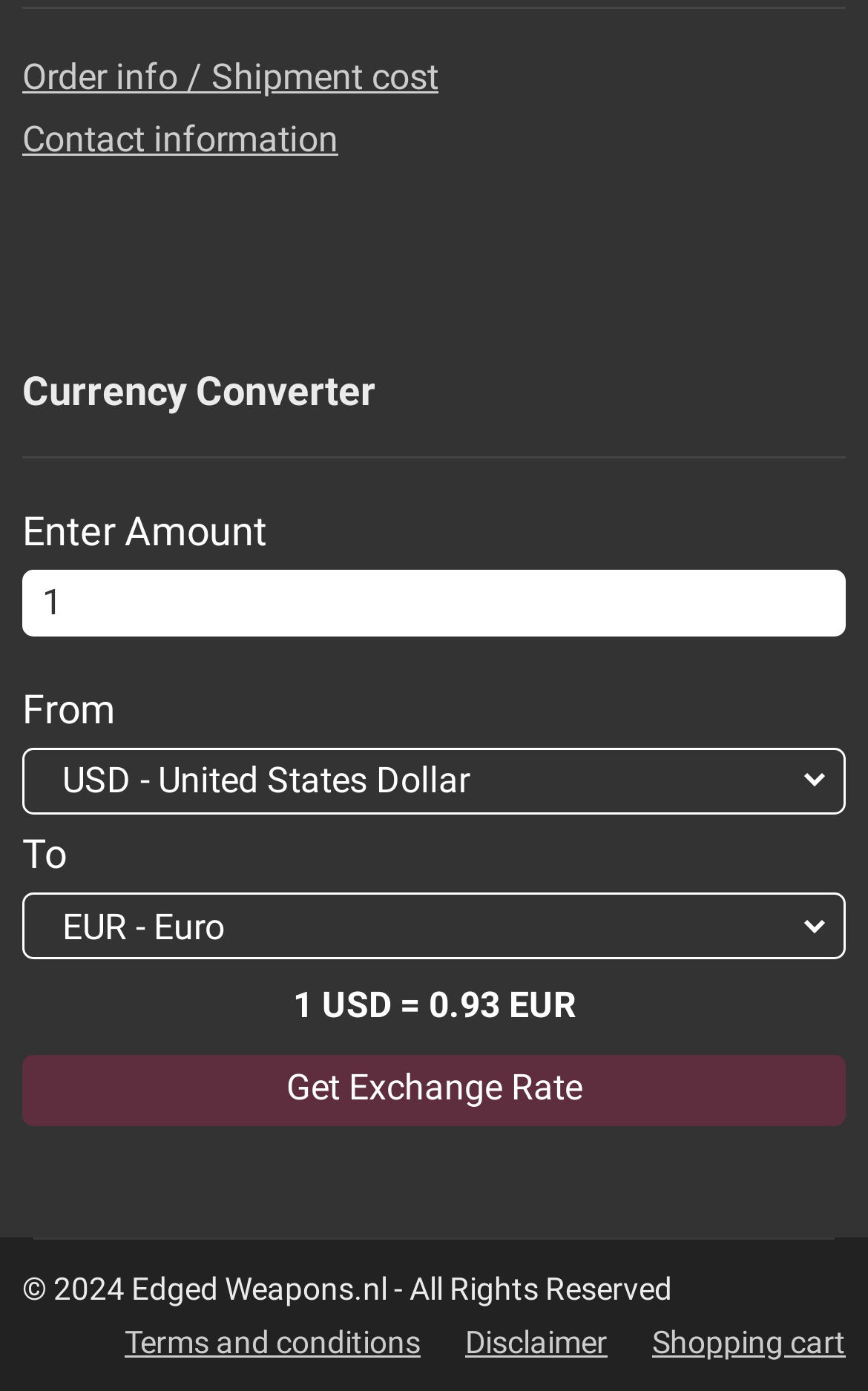Determine the bounding box coordinates of the element that should be clicked to execute the following command: "Enter amount to convert".

[0.026, 0.409, 0.974, 0.457]